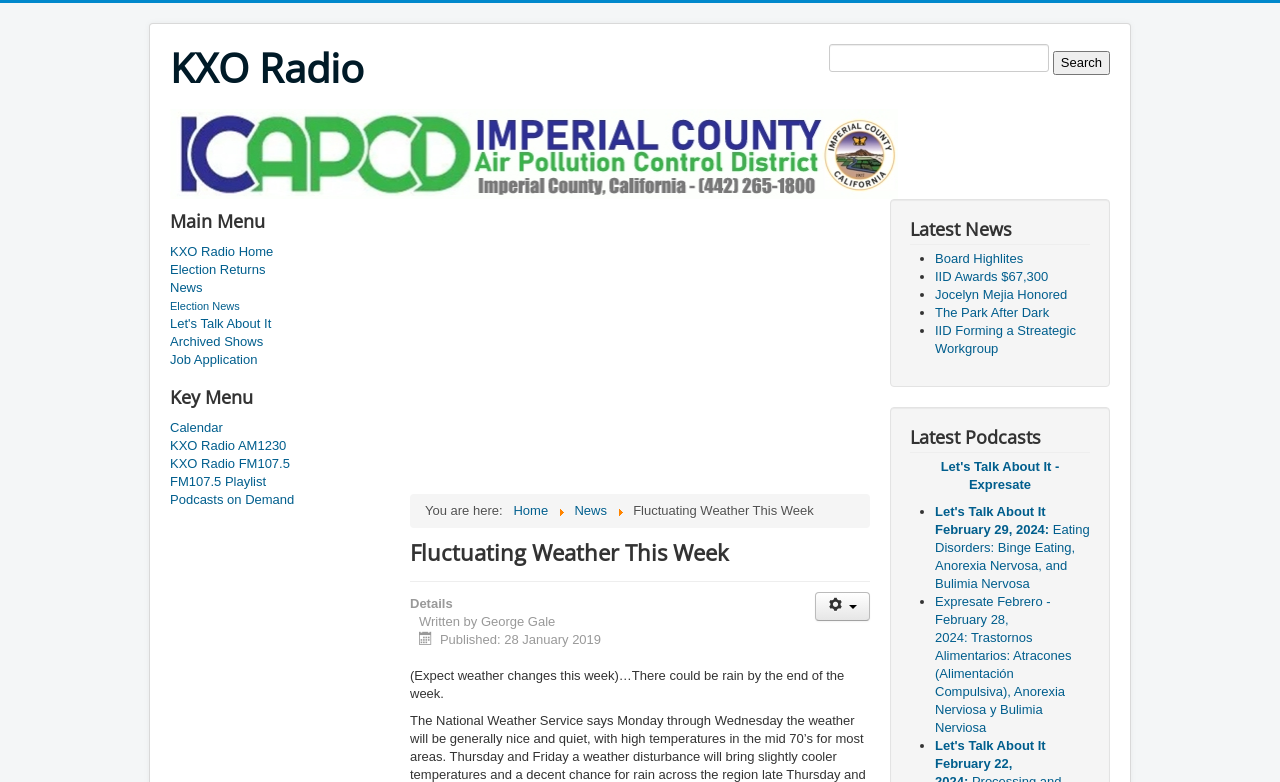What is the name of the radio station?
Based on the image, respond with a single word or phrase.

KXO Radio